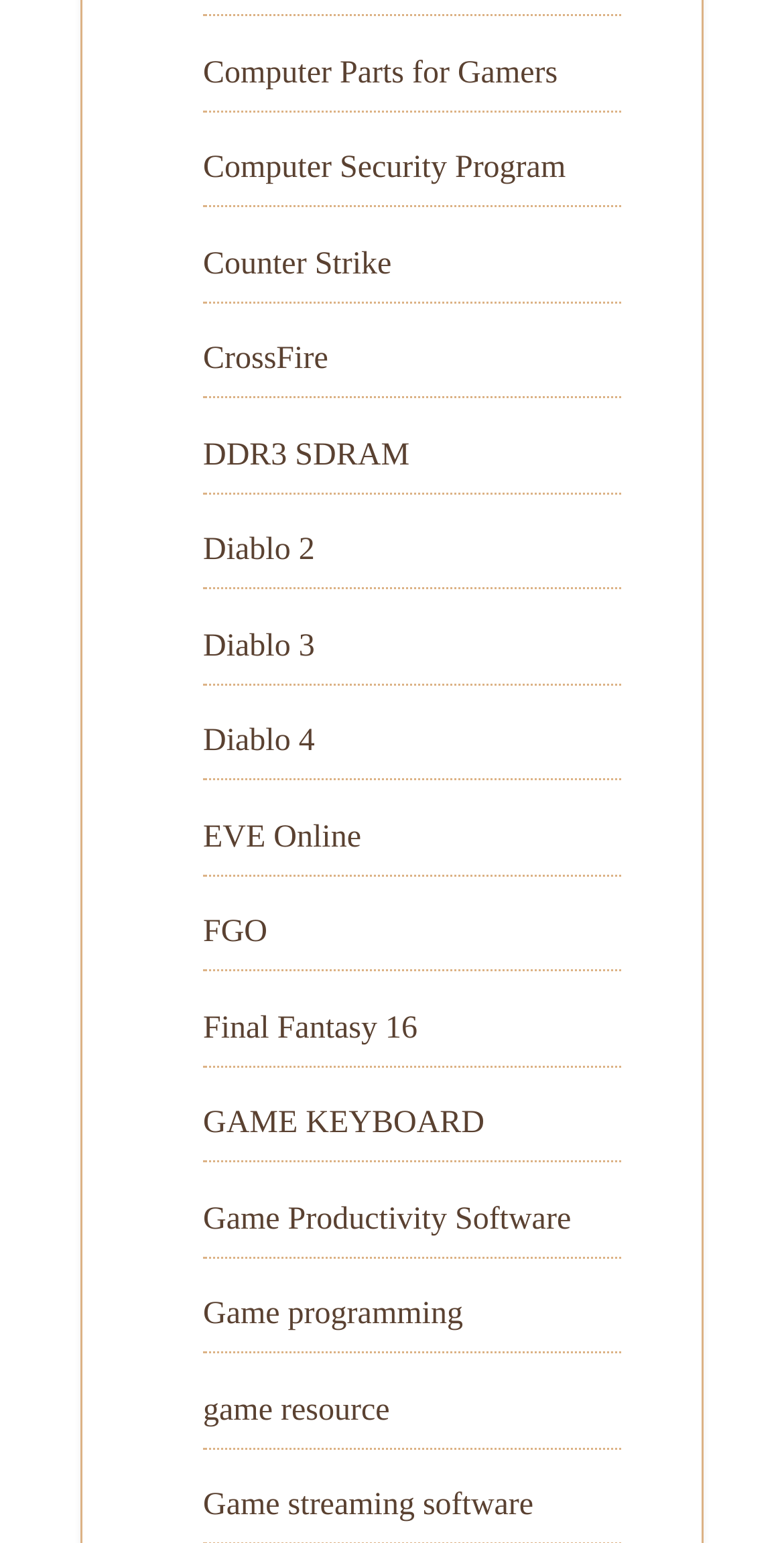What are the main categories on this webpage?
Using the picture, provide a one-word or short phrase answer.

Games and computer parts